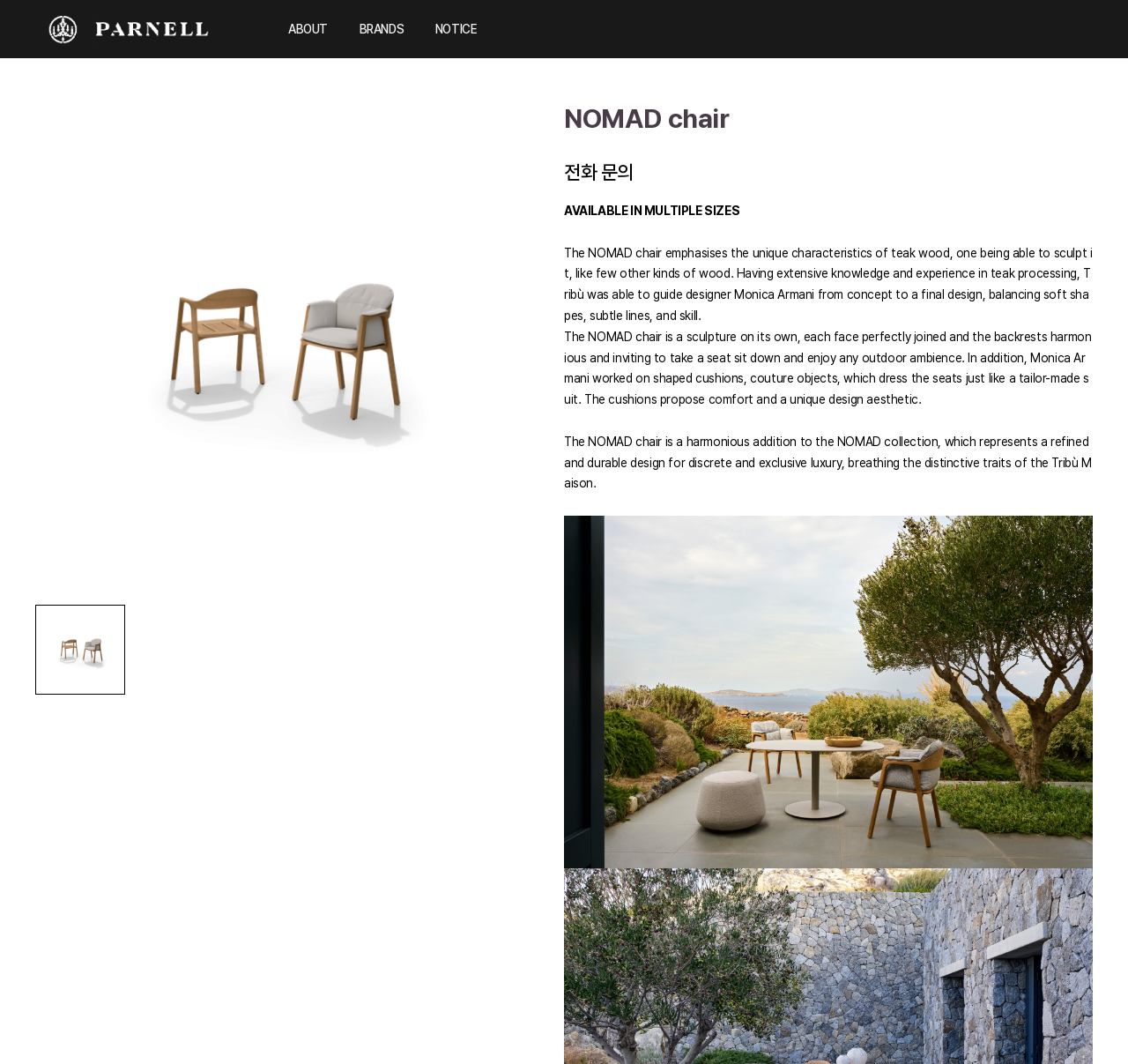Please determine the bounding box coordinates of the section I need to click to accomplish this instruction: "View the Villa de parnell link".

[0.106, 0.075, 0.172, 0.097]